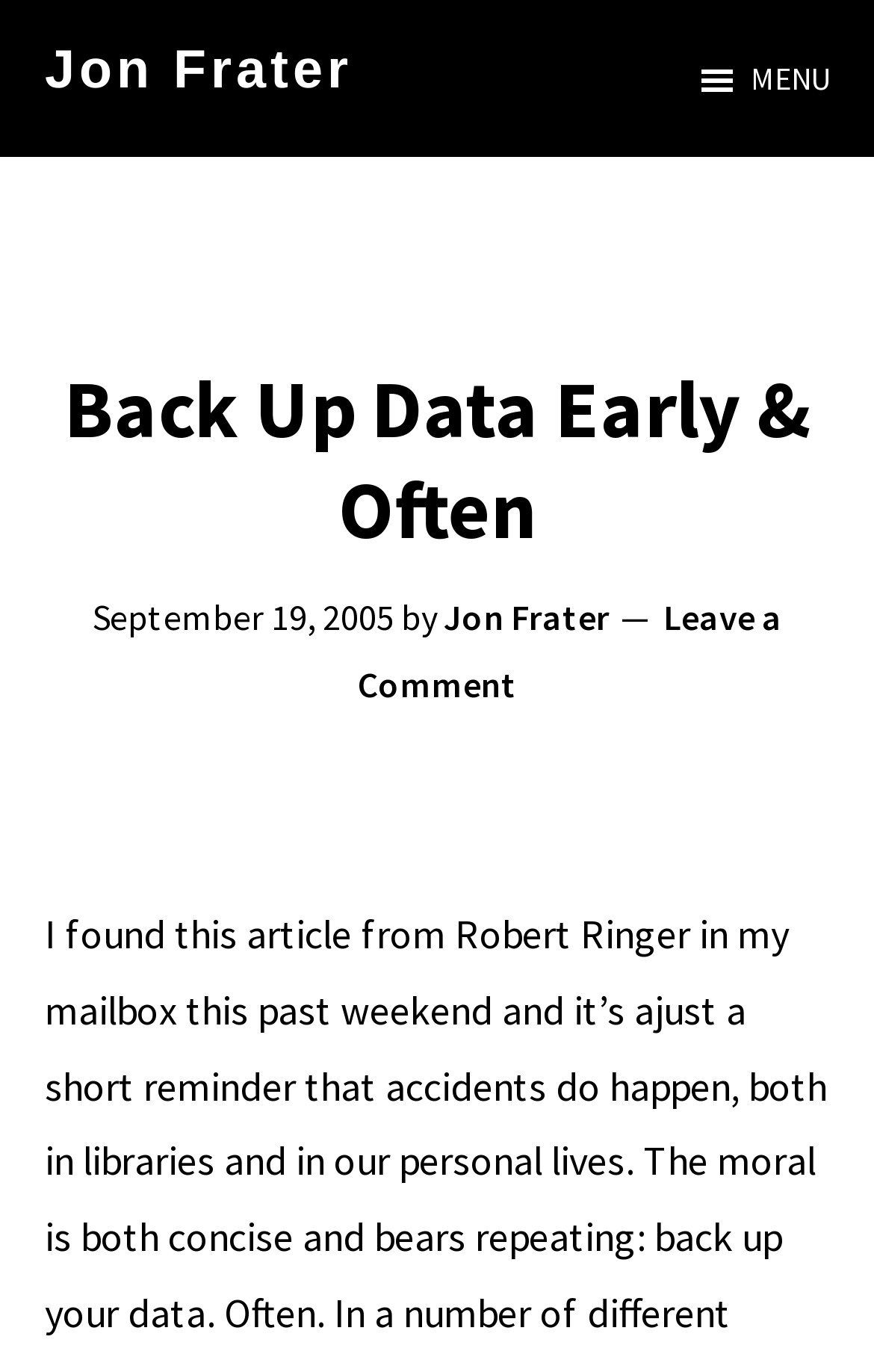Explain the contents of the webpage comprehensively.

The webpage is titled "Back Up Data Early & Often" and appears to be a blog post. At the top left corner, there is a link to "Skip to main content". Next to it, on the same horizontal line, is a link to the author's name, "Jon Frater", followed by a static text "Just another WordPress site". 

On the top right corner, there is a button with a menu icon. When expanded, it reveals a header section that spans across the top of the page. Within this header, the title "Back Up Data Early & Often" is displayed as a heading. Below the title, there is a timestamp showing the date "September 19, 2005", followed by the text "by" and another link to the author's name, "Jon Frater". 

Further down, there is a link to "Leave a Comment" on the same horizontal line as the timestamp and author information.